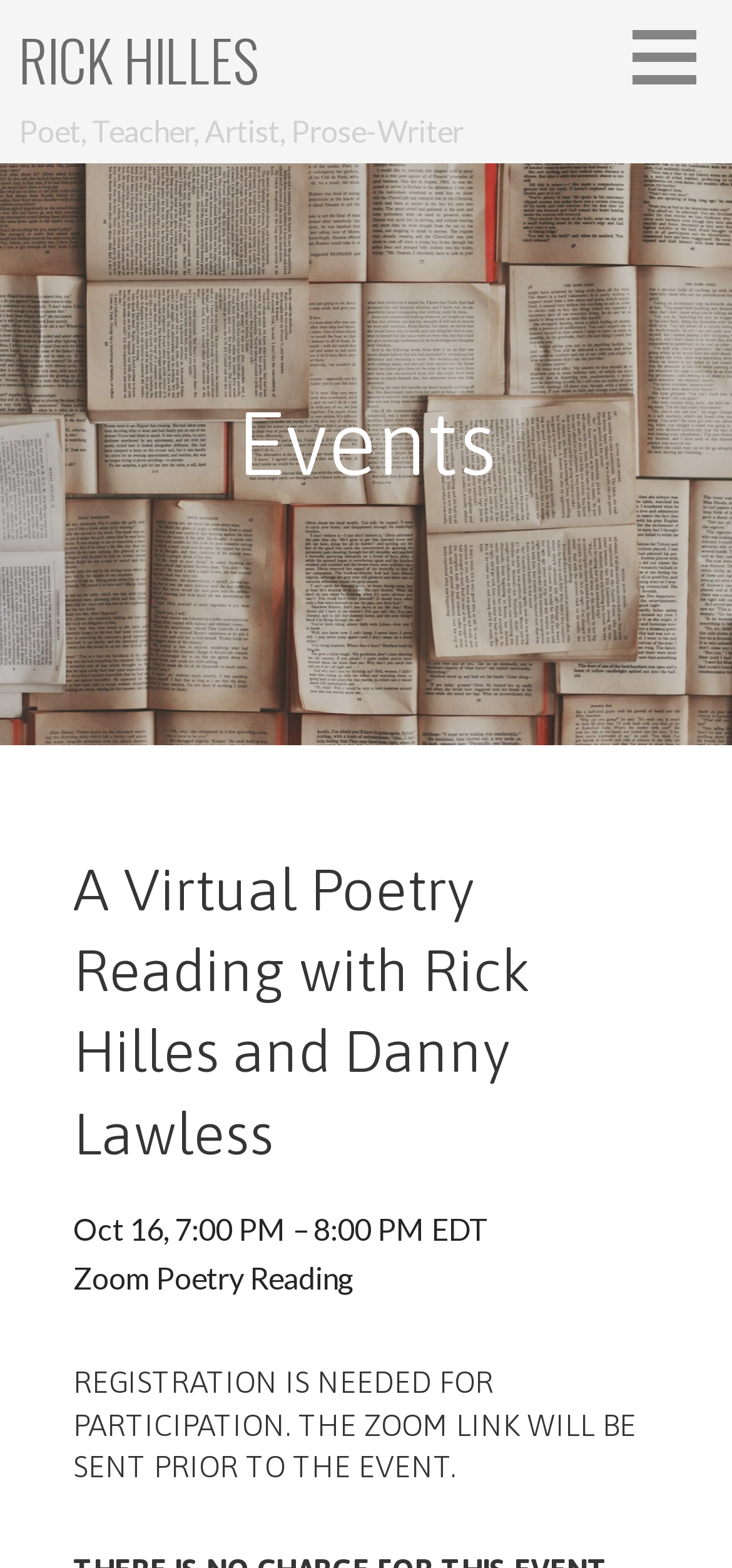Provide a brief response to the question below using a single word or phrase: 
What is required for participation in the event?

Registration